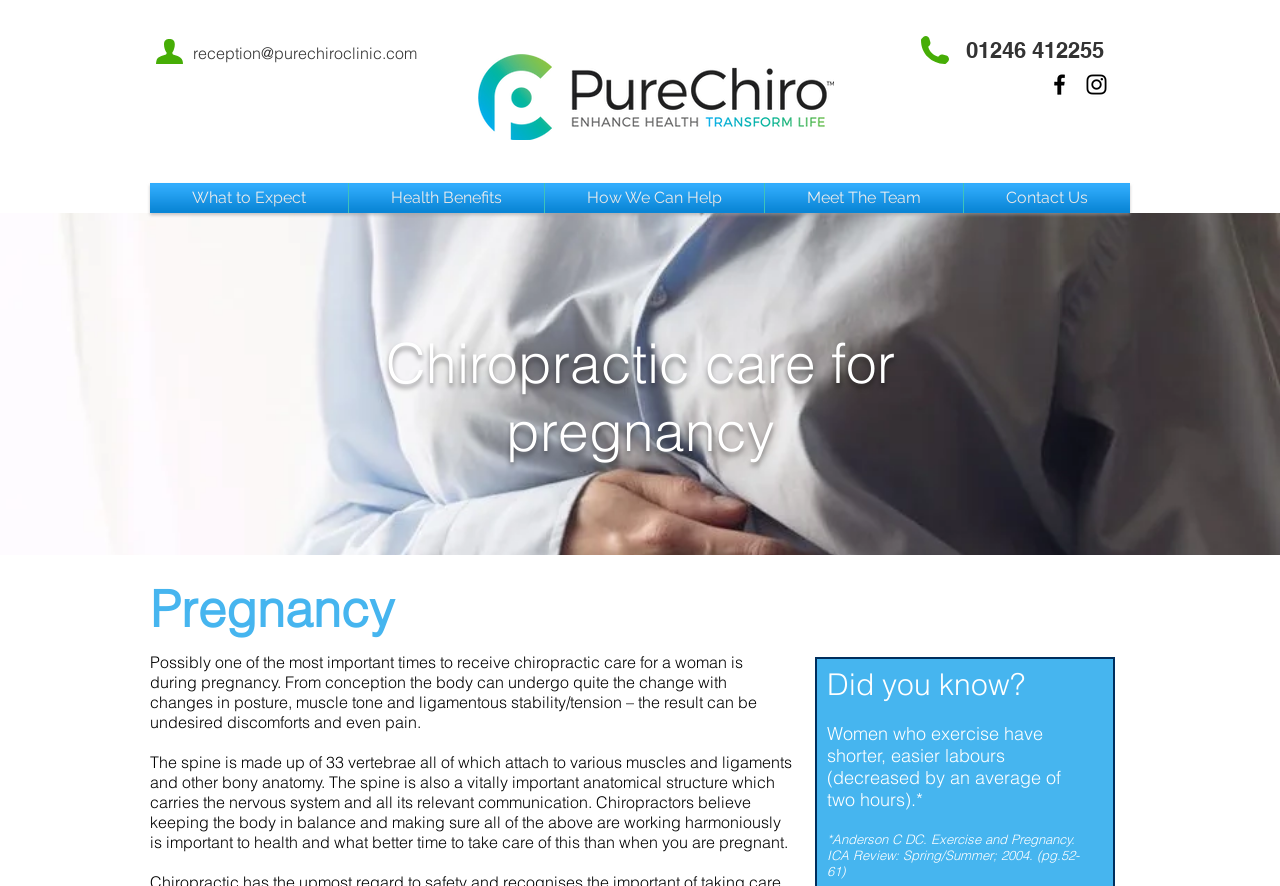What is the name of the clinic?
Answer the question with as much detail as possible.

I found the name of the clinic by looking at the link element with the text 'PureChiro Clinic Dronfield' located at [0.373, 0.061, 0.652, 0.158]. This element is likely to be the name of the clinic due to its format and location on the webpage.